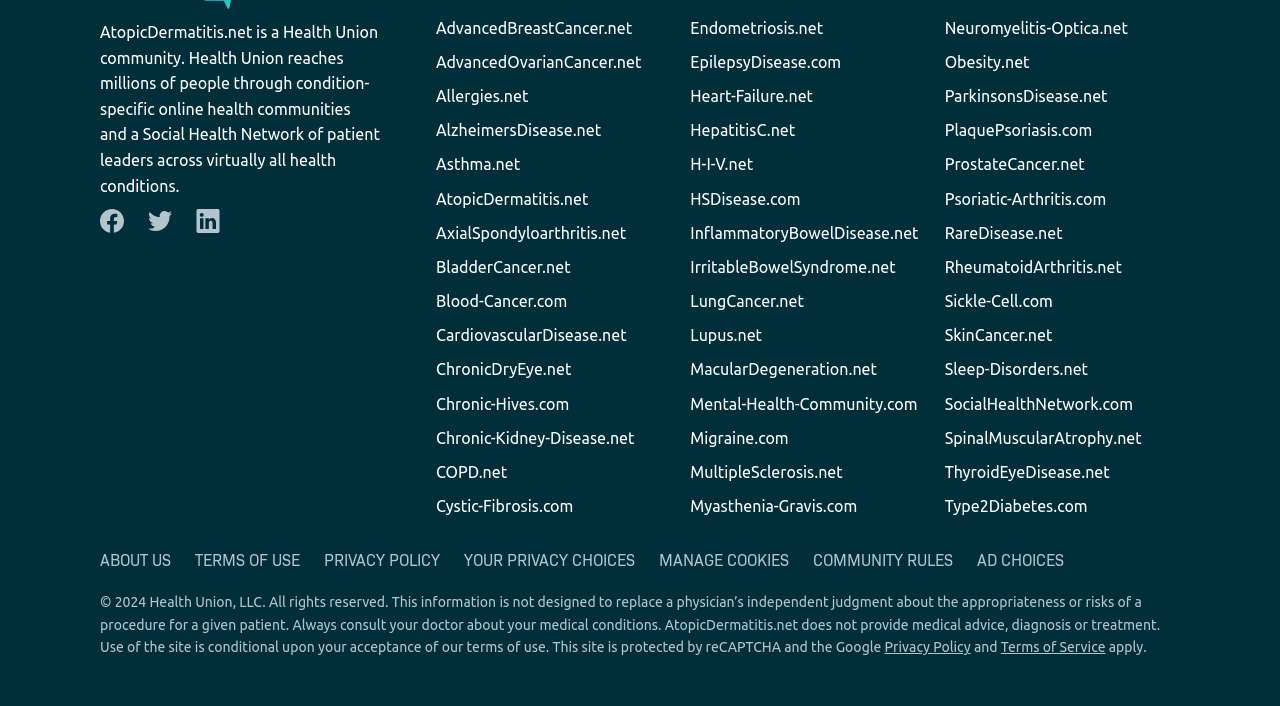Use a single word or phrase to respond to the question:
How many links are there in the footer?

7